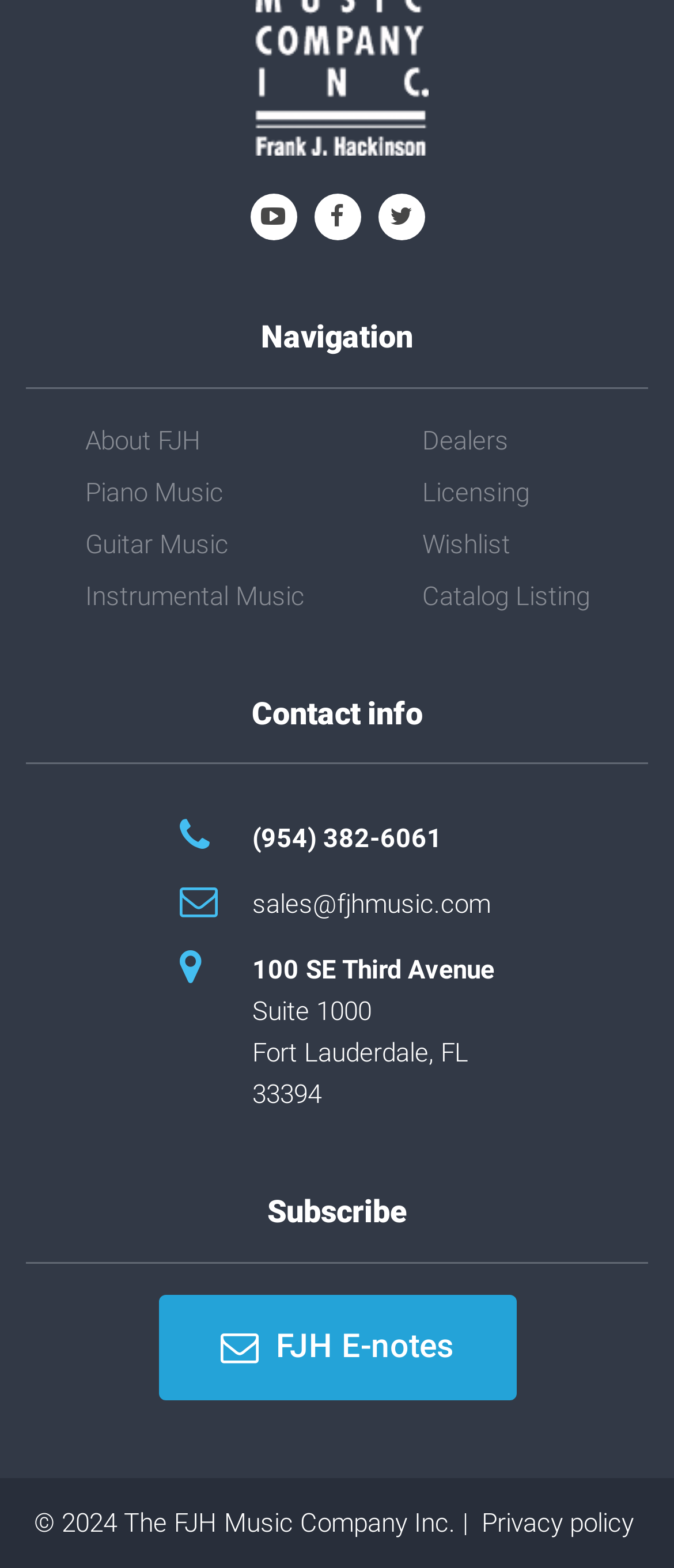Predict the bounding box coordinates of the area that should be clicked to accomplish the following instruction: "Click on About FJH link". The bounding box coordinates should consist of four float numbers between 0 and 1, i.e., [left, top, right, bottom].

[0.126, 0.267, 0.298, 0.294]